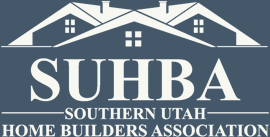Give a one-word or one-phrase response to the question: 
What is symbolized by the stylized rooftops above the text?

construction and development